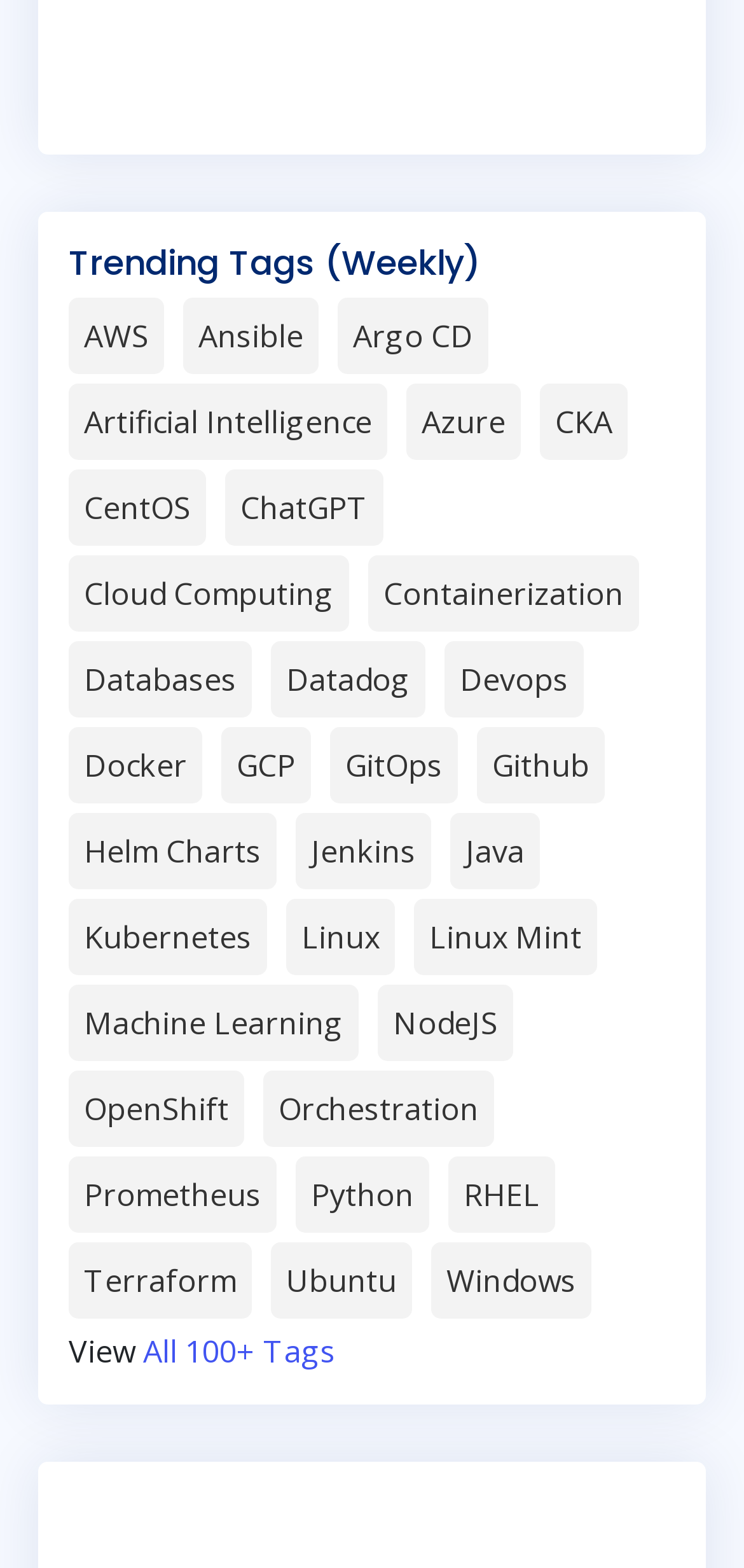Please locate the bounding box coordinates for the element that should be clicked to achieve the following instruction: "View all tags". Ensure the coordinates are given as four float numbers between 0 and 1, i.e., [left, top, right, bottom].

[0.192, 0.849, 0.451, 0.875]